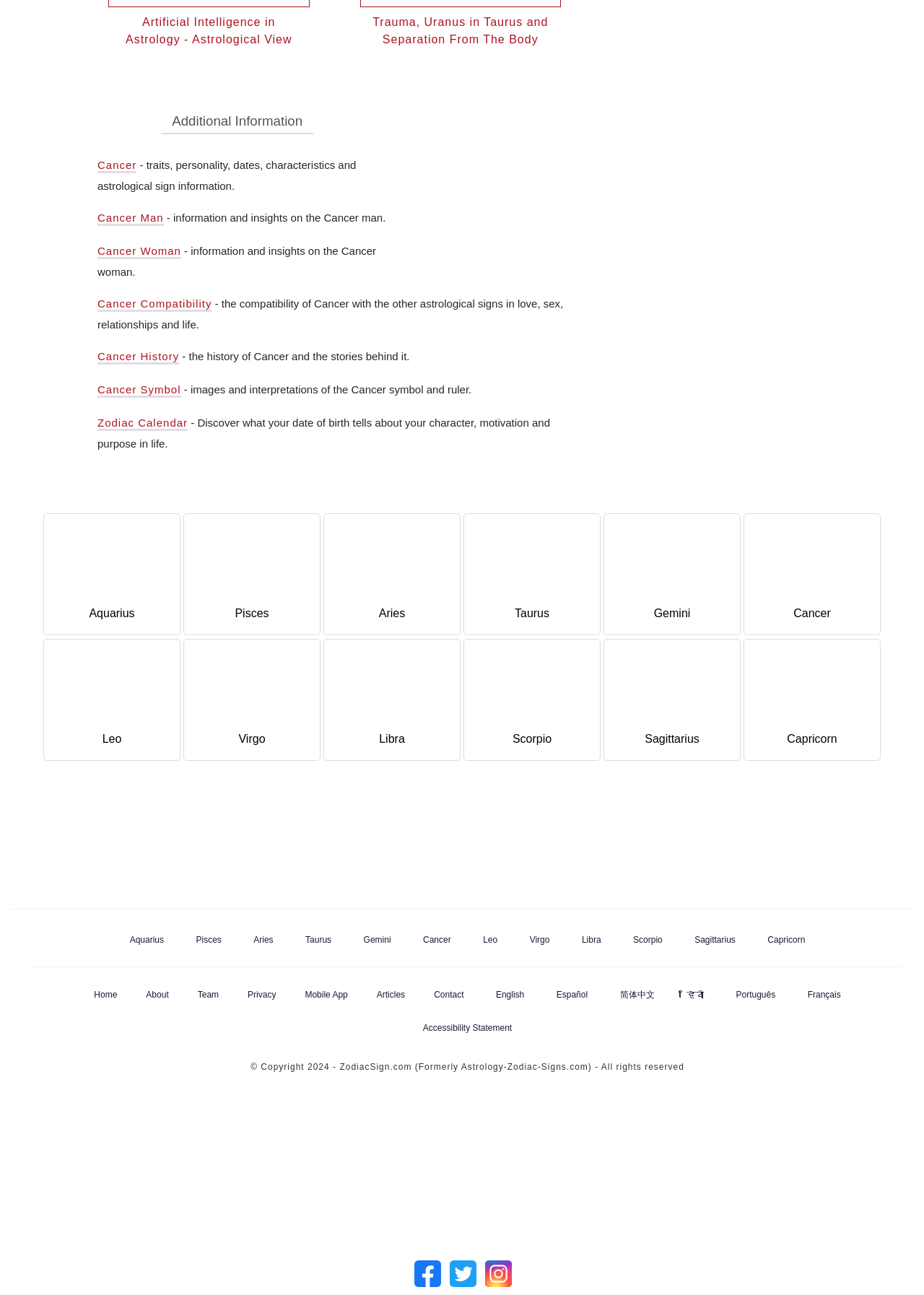Using the format (top-left x, top-left y, bottom-right x, bottom-right y), provide the bounding box coordinates for the described UI element. All values should be floating point numbers between 0 and 1: Zodiac Calendar

[0.105, 0.322, 0.203, 0.333]